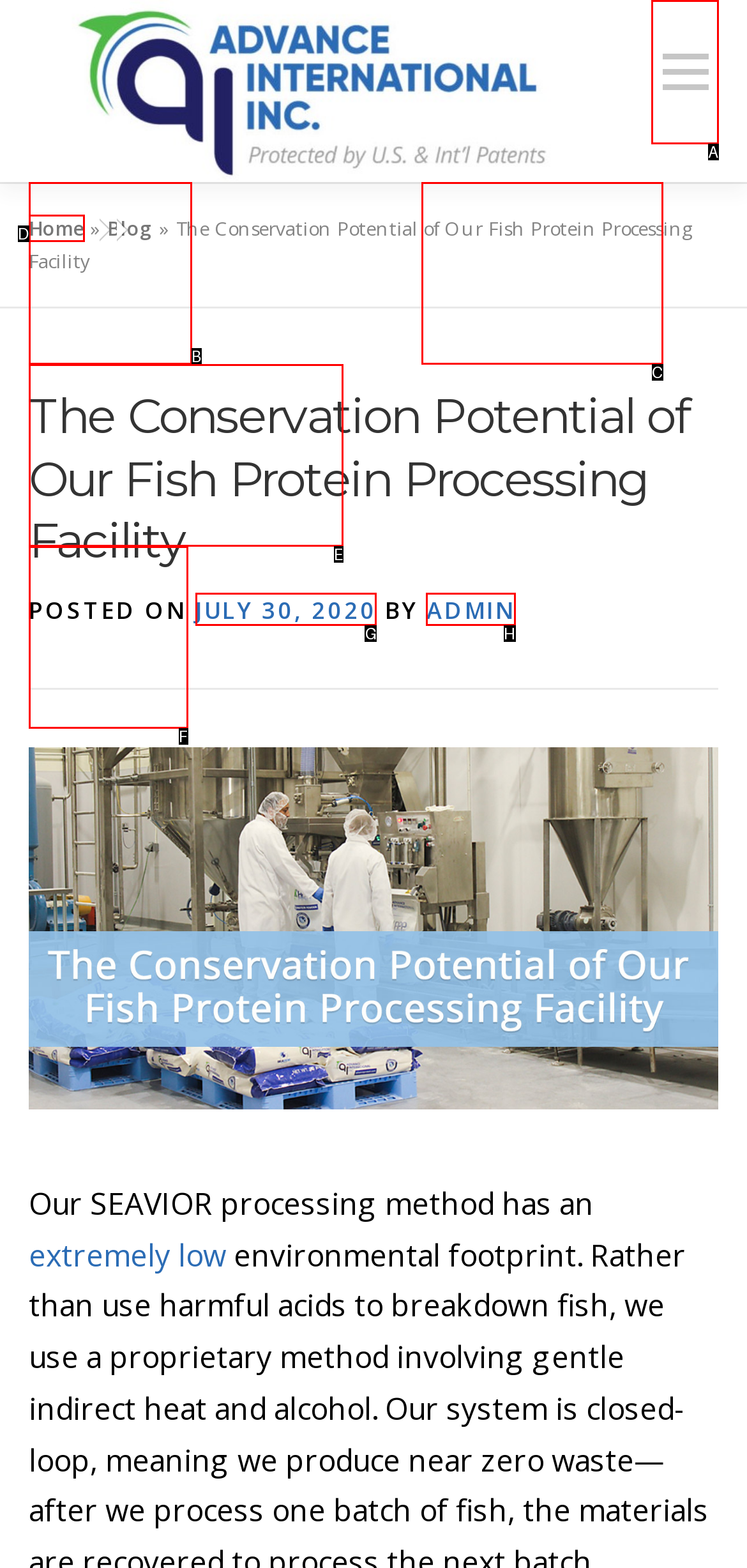Match the following description to the correct HTML element: July 30, 2020November 29, 2022 Indicate your choice by providing the letter.

G